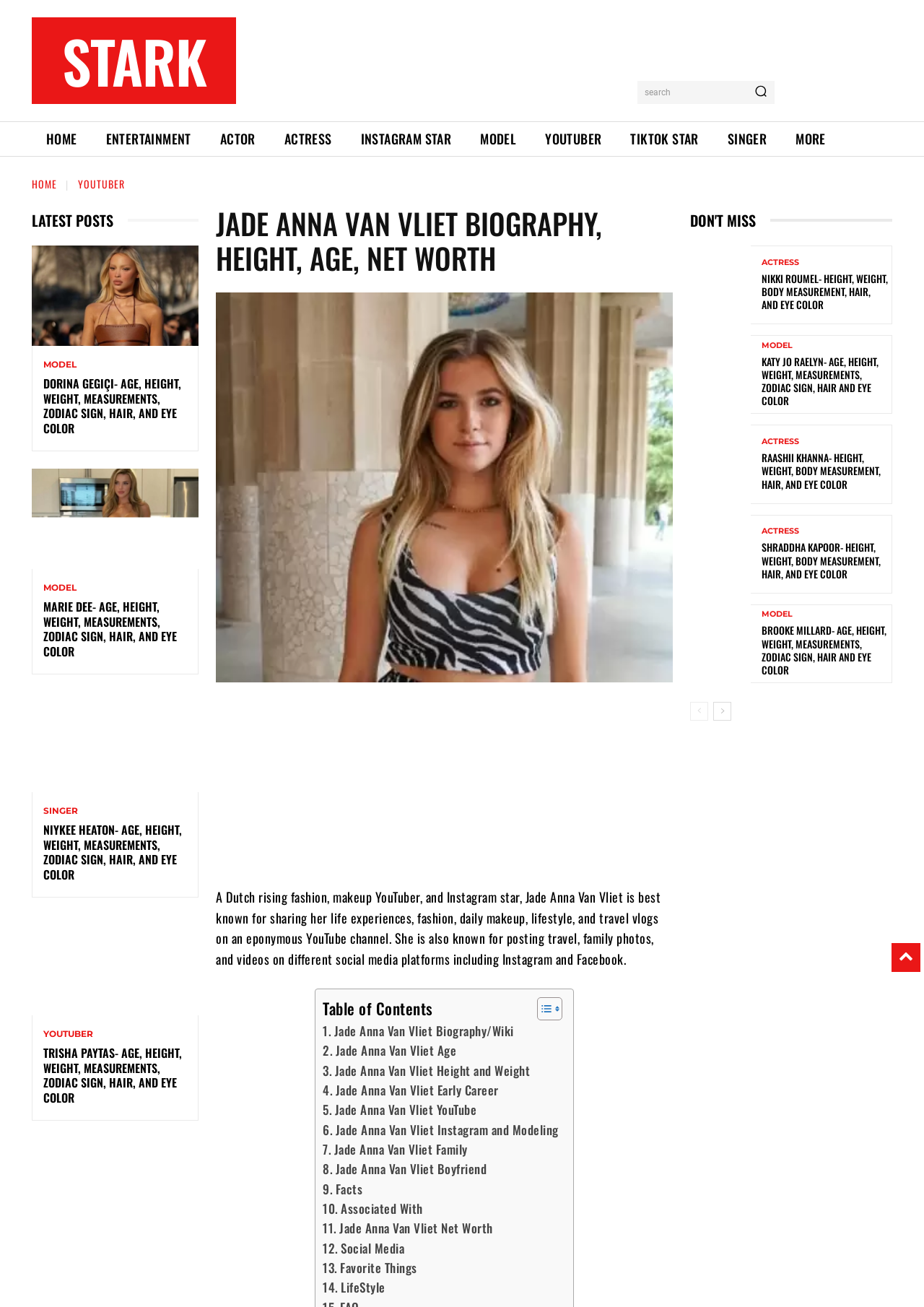Please give the bounding box coordinates of the area that should be clicked to fulfill the following instruction: "Read Jade Anna Van Vliet's biography". The coordinates should be in the format of four float numbers from 0 to 1, i.e., [left, top, right, bottom].

[0.234, 0.157, 0.728, 0.21]